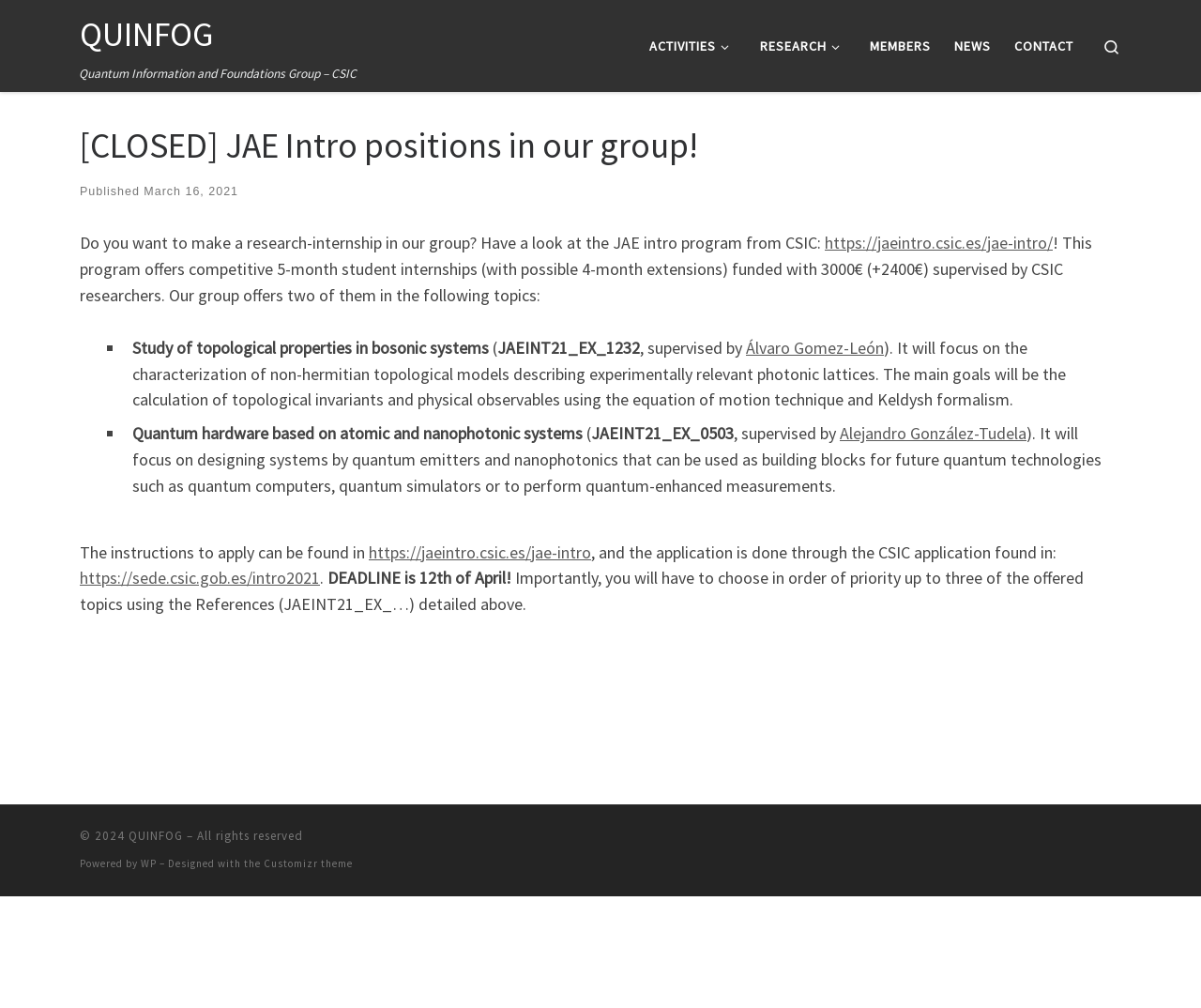Please determine the bounding box coordinates of the clickable area required to carry out the following instruction: "Contact the group". The coordinates must be four float numbers between 0 and 1, represented as [left, top, right, bottom].

[0.84, 0.026, 0.899, 0.065]